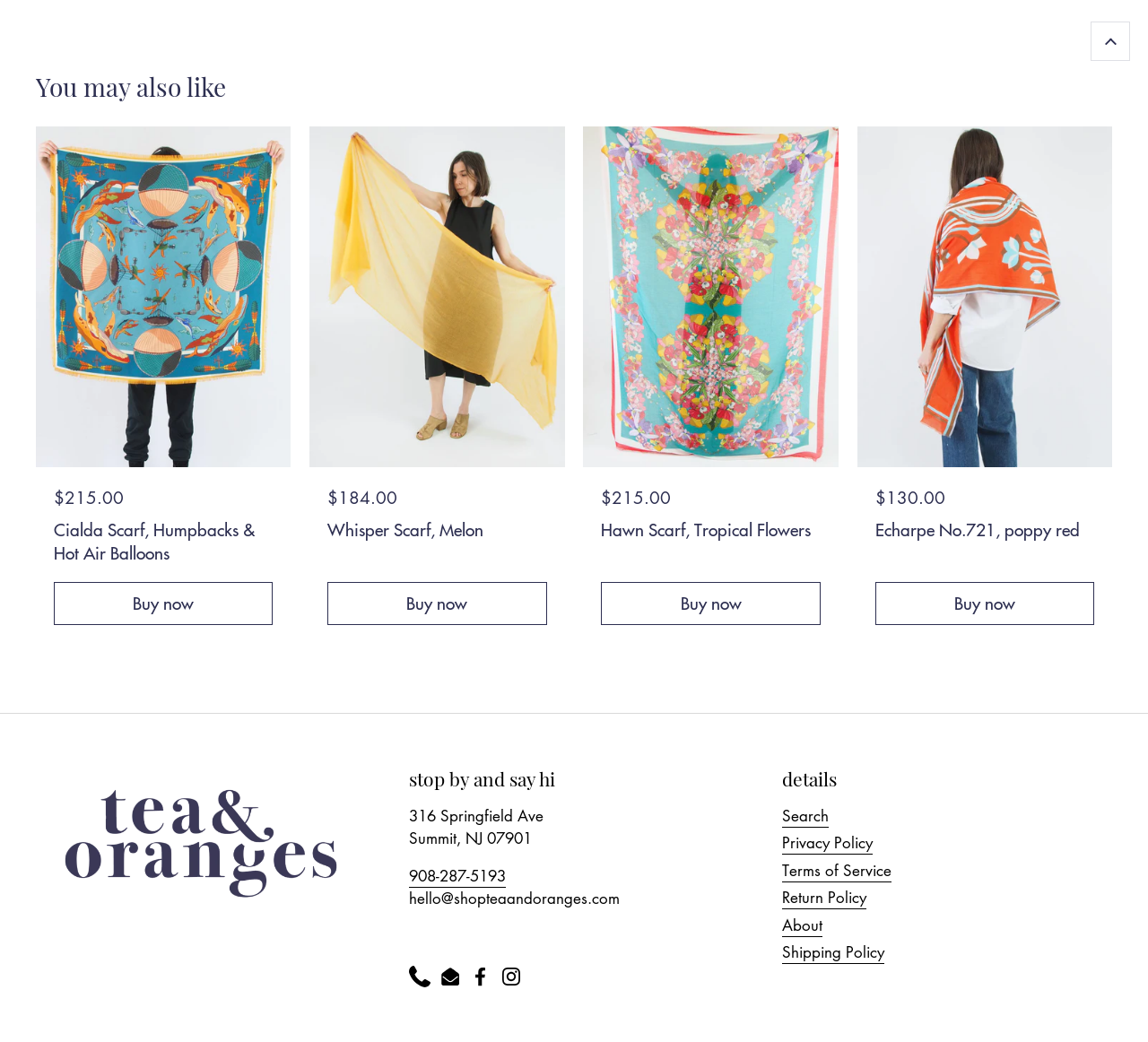Provide a brief response to the question using a single word or phrase: 
What is the address of the store?

316 Springfield Ave, Summit, NJ 07901